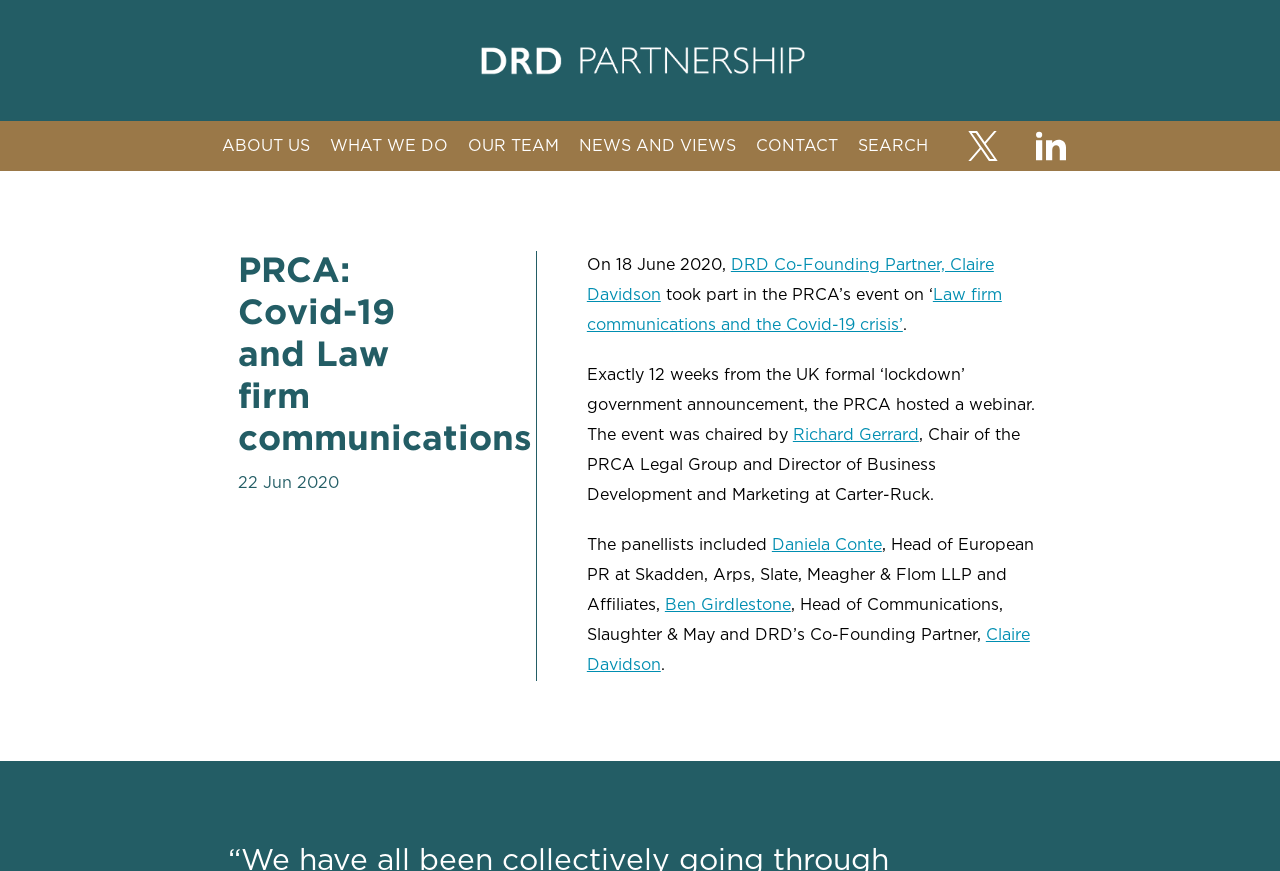Please identify the bounding box coordinates of the element's region that needs to be clicked to fulfill the following instruction: "Click CONTACT". The bounding box coordinates should consist of four float numbers between 0 and 1, i.e., [left, top, right, bottom].

[0.591, 0.15, 0.655, 0.185]